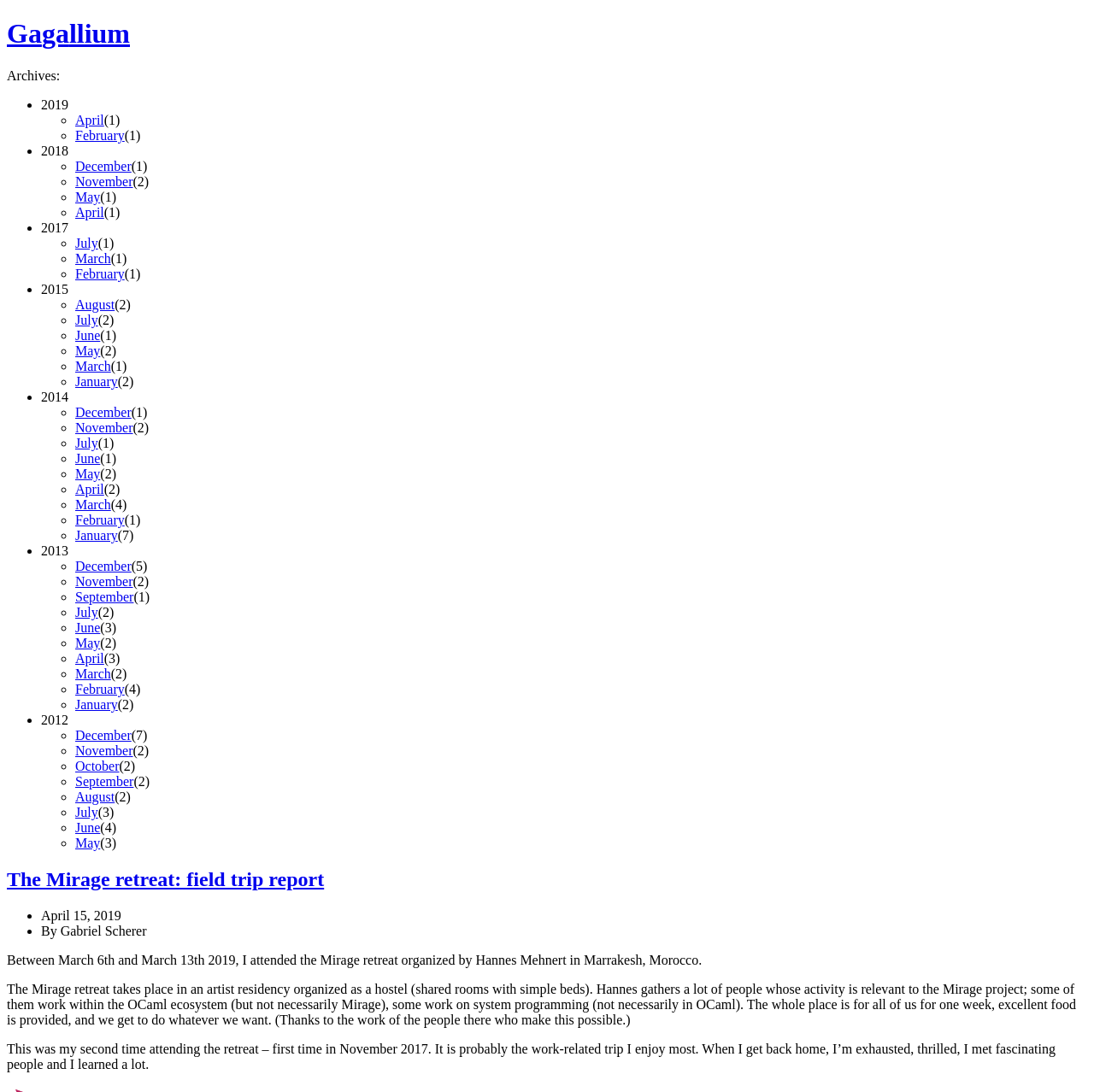Give the bounding box coordinates for this UI element: "Espartero Reserva Rioja". The coordinates should be four float numbers between 0 and 1, arranged as [left, top, right, bottom].

None